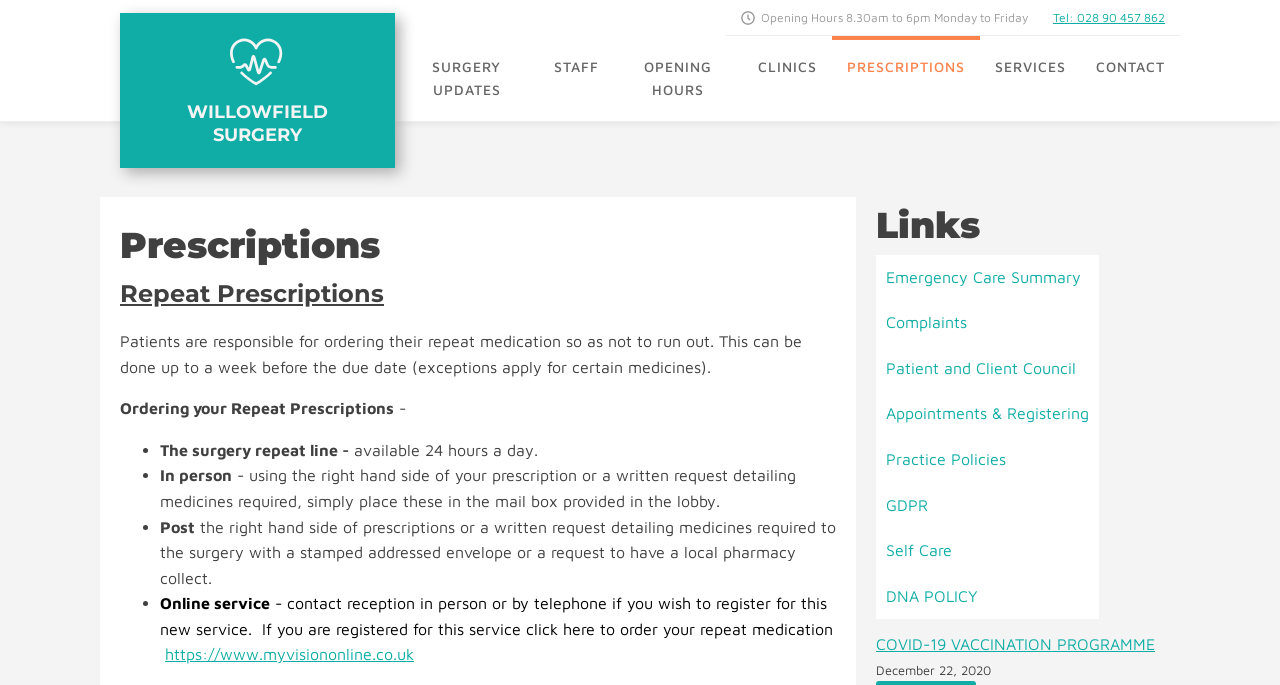Can you find the bounding box coordinates for the UI element given this description: "Bedroom"? Provide the coordinates as four float numbers between 0 and 1: [left, top, right, bottom].

None